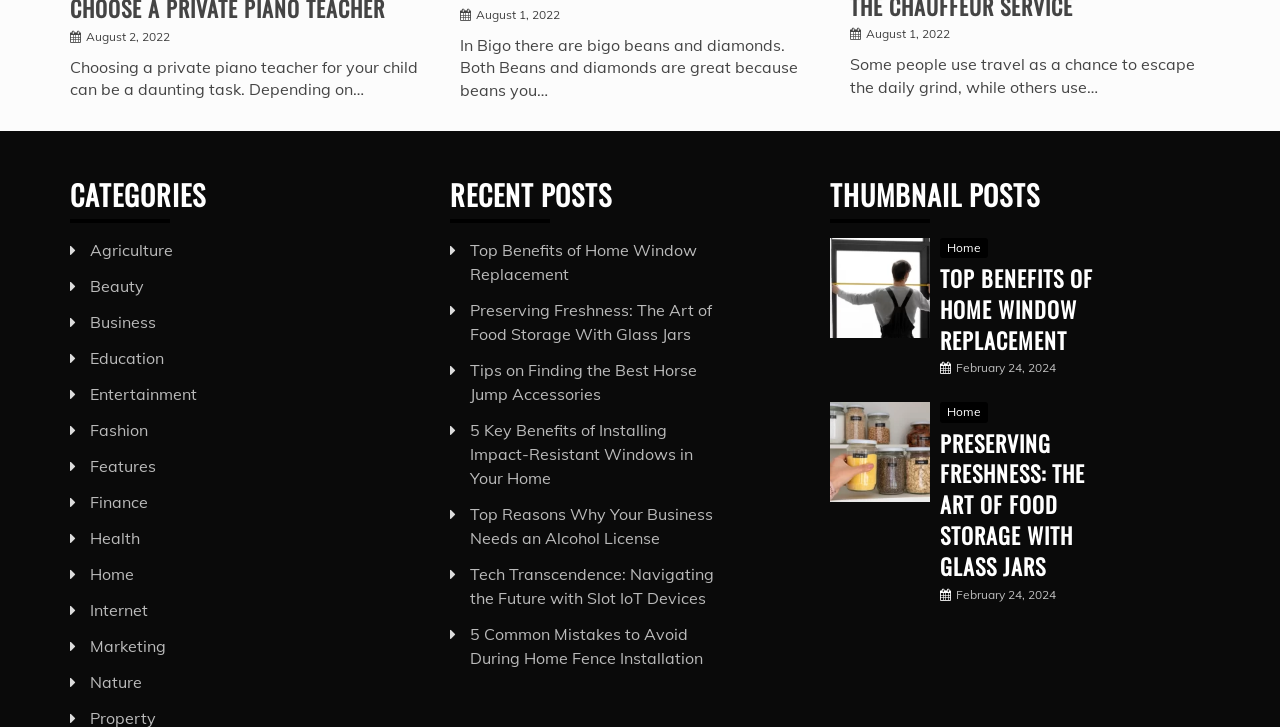How many thumbnail posts are displayed?
Can you provide an in-depth and detailed response to the question?

I counted the number of links under the 'THUMBNAIL POSTS' heading, and there are 2 thumbnail posts displayed, with images and titles.